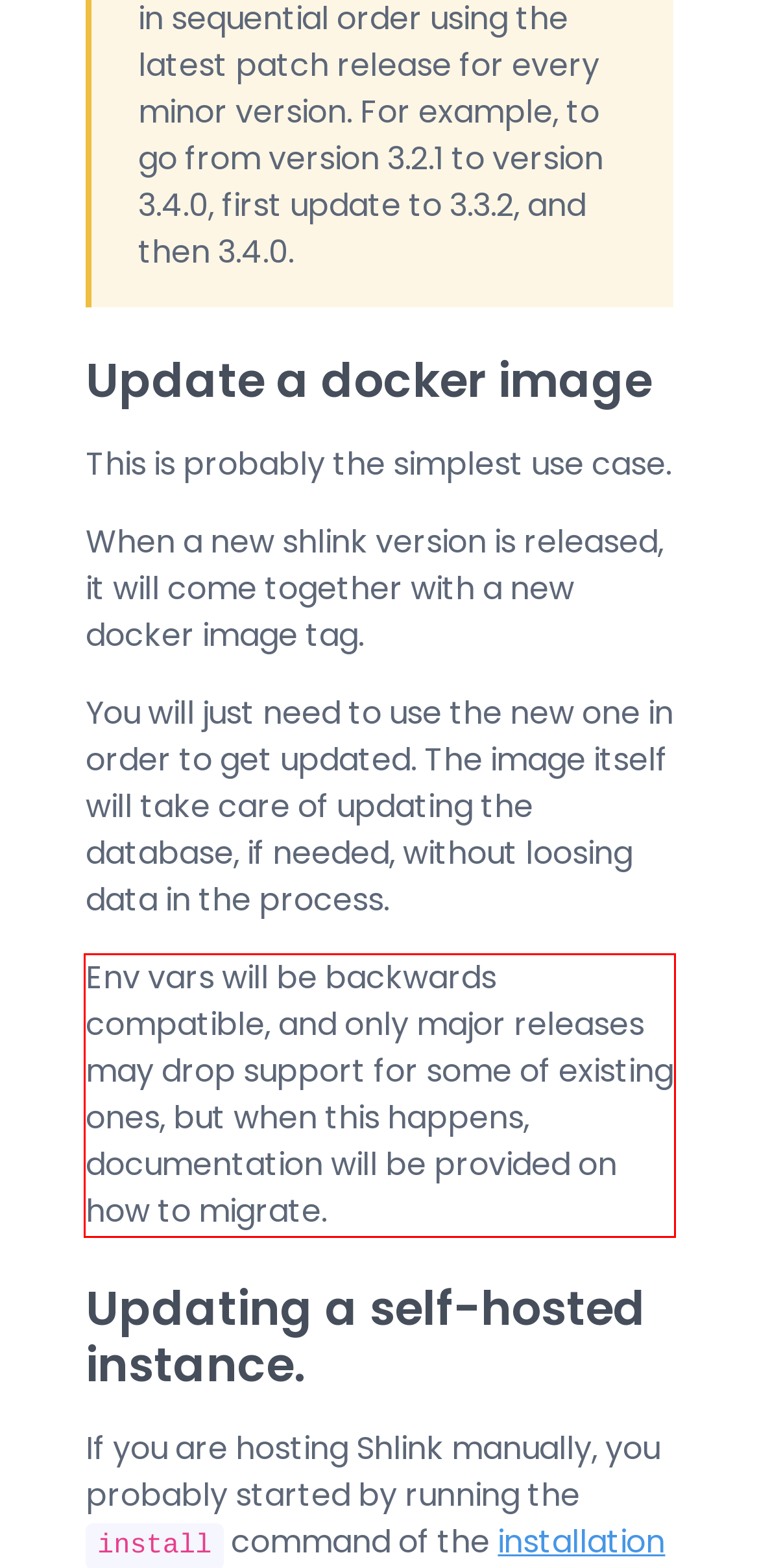Using the provided webpage screenshot, identify and read the text within the red rectangle bounding box.

Env vars will be backwards compatible, and only major releases may drop support for some of existing ones, but when this happens, documentation will be provided on how to migrate.